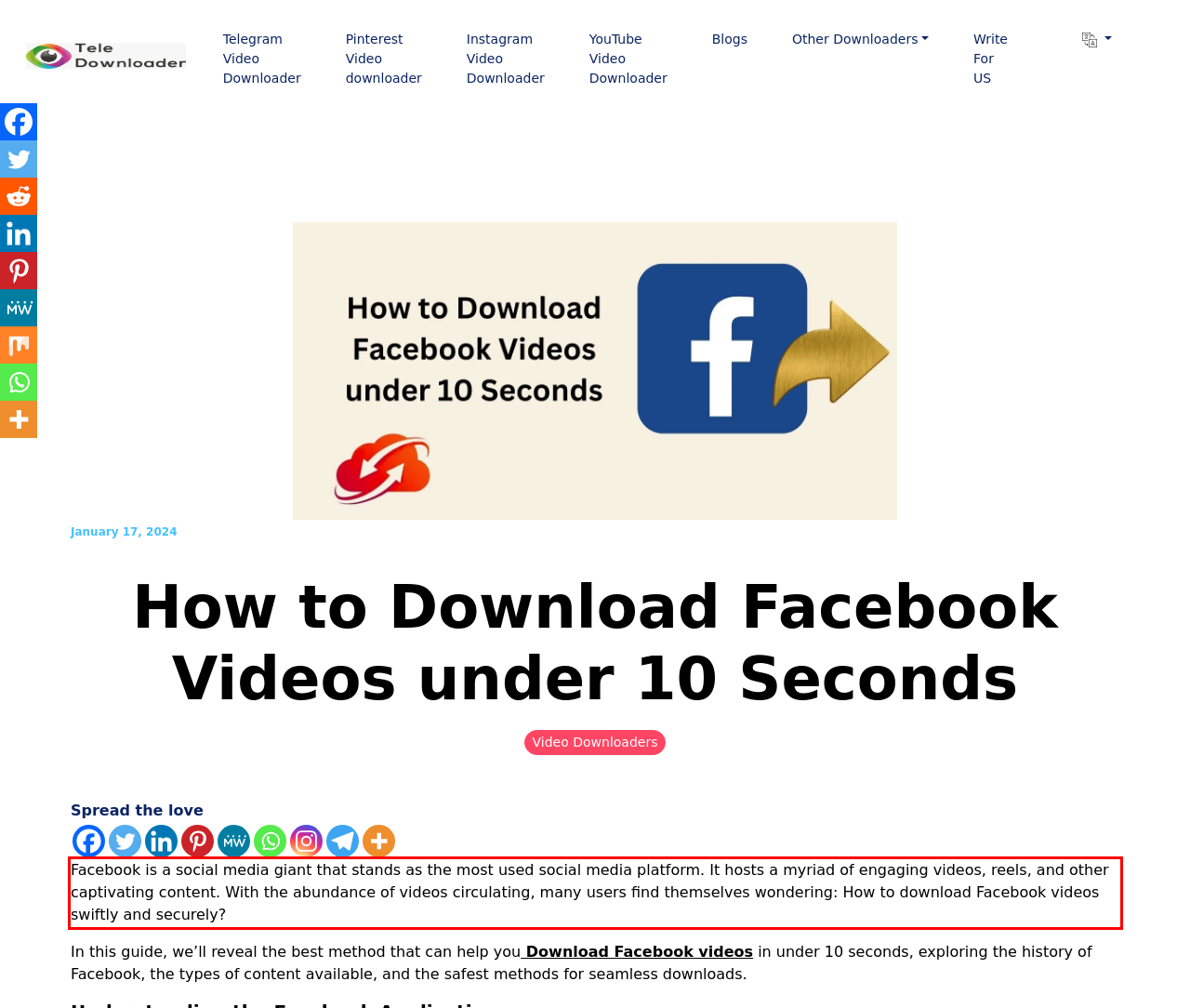Given a webpage screenshot, identify the text inside the red bounding box using OCR and extract it.

Facebook is a social media giant that stands as the most used social media platform. It hosts a myriad of engaging videos, reels, and other captivating content. With the abundance of videos circulating, many users find themselves wondering: How to download Facebook videos swiftly and securely?